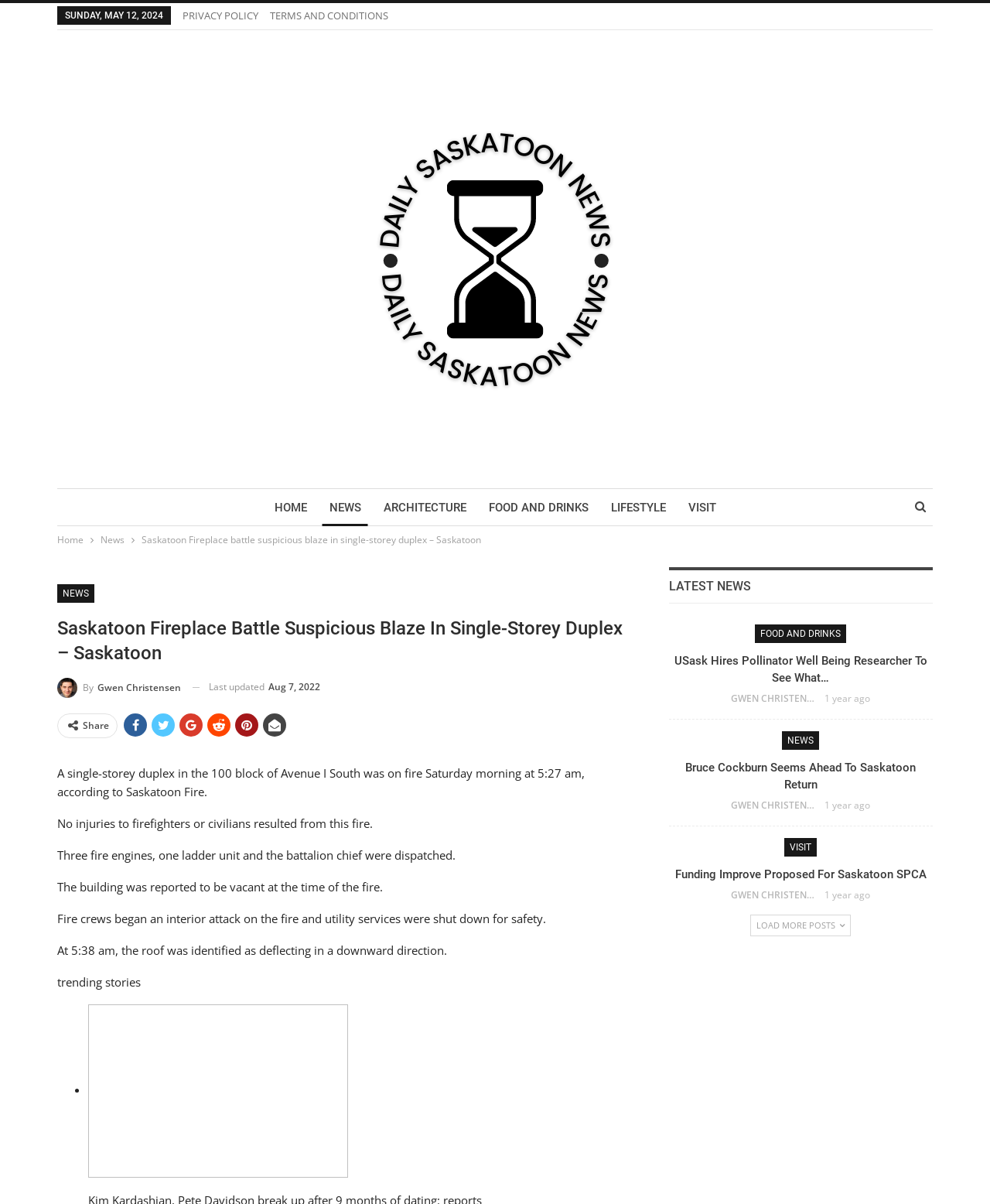Produce an extensive caption that describes everything on the webpage.

This webpage appears to be a news article from THE DAILY SASKATOON NEWS. At the top, there is a date "SUNDAY, MAY 12, 2024" and links to "PRIVACY POLICY" and "TERMS AND CONDITIONS". Below that, there is a publisher's logo and a navigation menu with links to "HOME", "NEWS", "ARCHITECTURE", "FOOD AND DRINKS", "LIFESTYLE", and "VISIT".

The main content of the webpage is an article titled "Saskatoon Fireplace Battle Suspicious Blaze In Single-Storey Duplex – Saskatoon". The article has a heading, a byline "By Gwen Christensen", and a timestamp "Last updated Aug 7, 2022". The article text describes a fire incident in Saskatoon, including details about the location, time, and response of the fire department.

To the right of the article, there is a sidebar with a heading "LATEST NEWS" and several links to other news articles, including "FOOD AND DRINKS", "USask Hires Pollinator Well Being Researcher To See What…", and "Bruce Cockburn Seems Ahead To Saskatoon Return". Each article link has a timestamp indicating when it was published.

At the bottom of the webpage, there is a "Load More Posts" button.